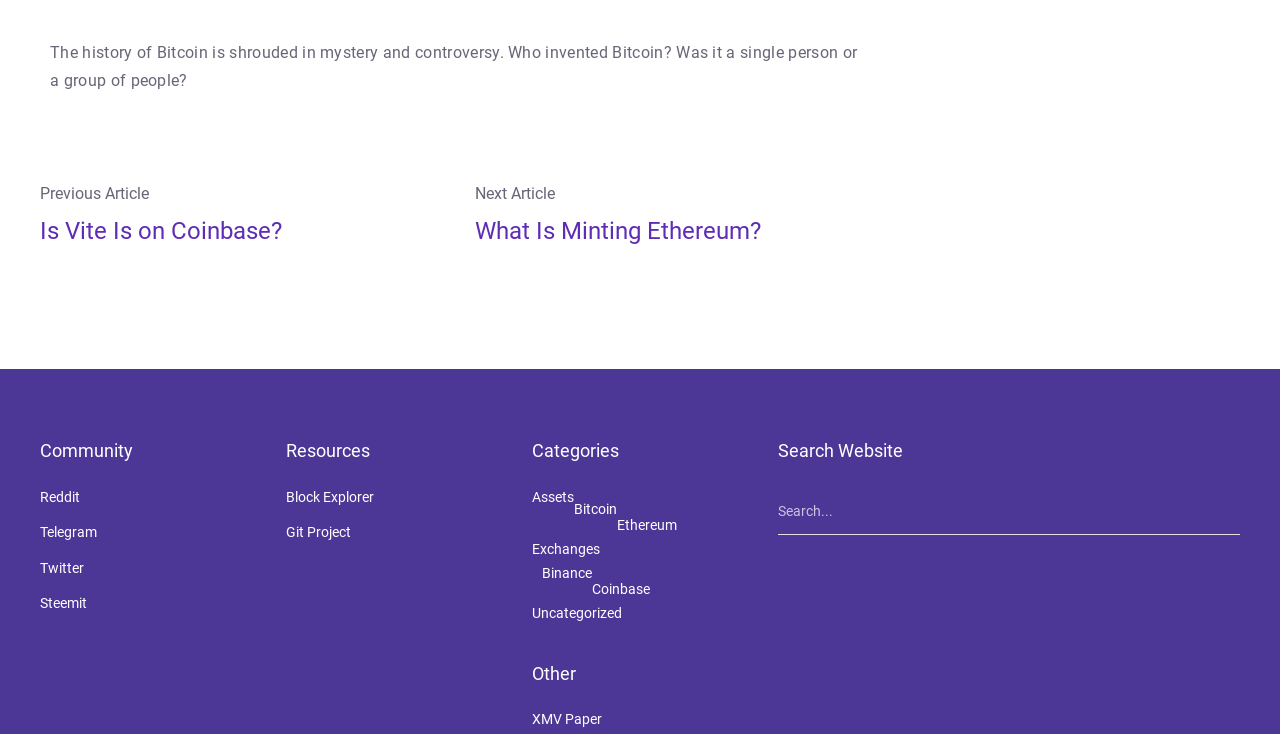Using details from the image, please answer the following question comprehensively:
What is the purpose of the textbox at the bottom?

The textbox at the bottom of the webpage is for searching the website, as indicated by the heading 'Search Website' and the placeholder text 'Search...' in the textbox.